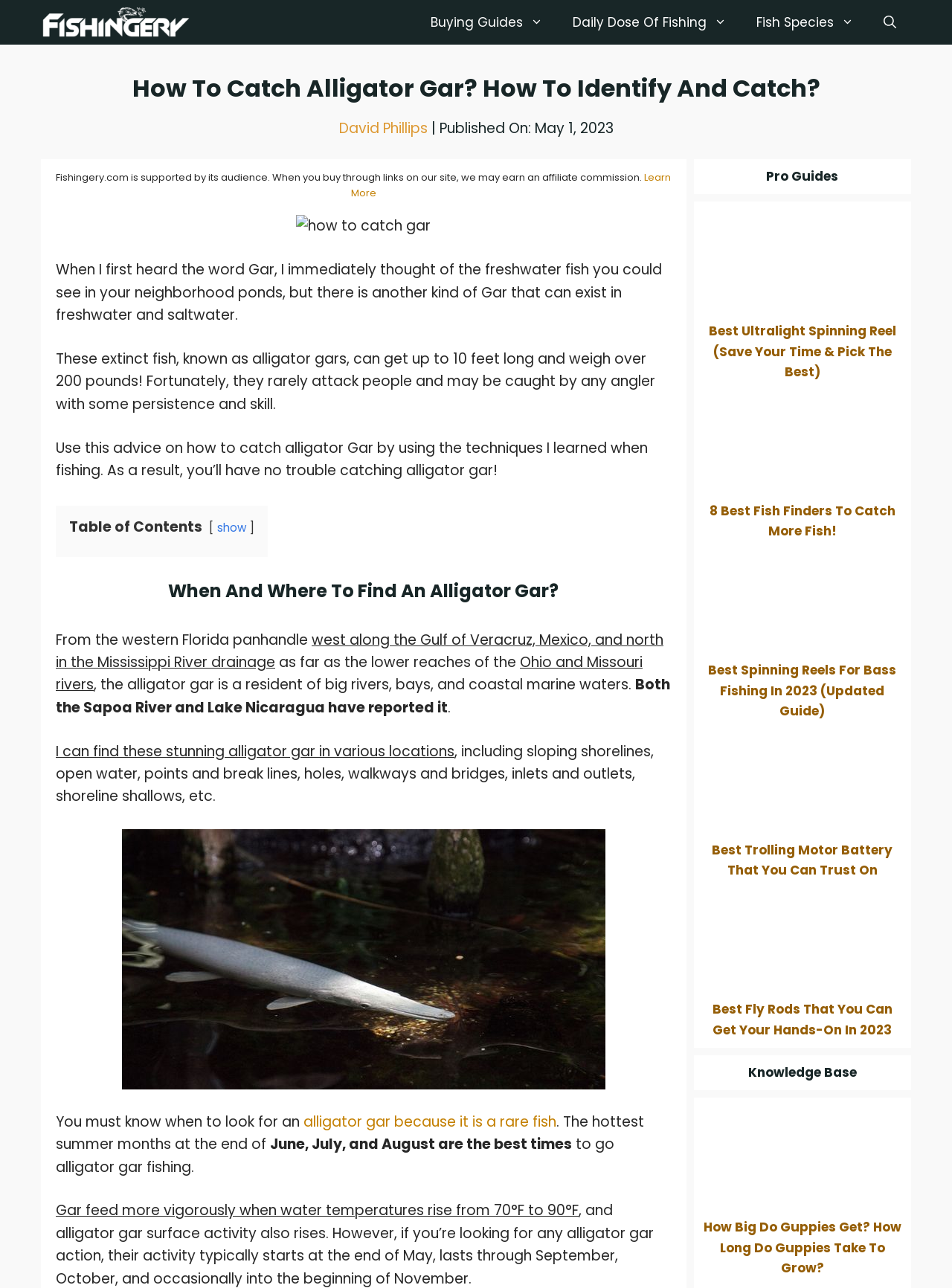Identify the bounding box coordinates of the region that needs to be clicked to carry out this instruction: "Show table of contents". Provide these coordinates as four float numbers ranging from 0 to 1, i.e., [left, top, right, bottom].

[0.228, 0.404, 0.259, 0.416]